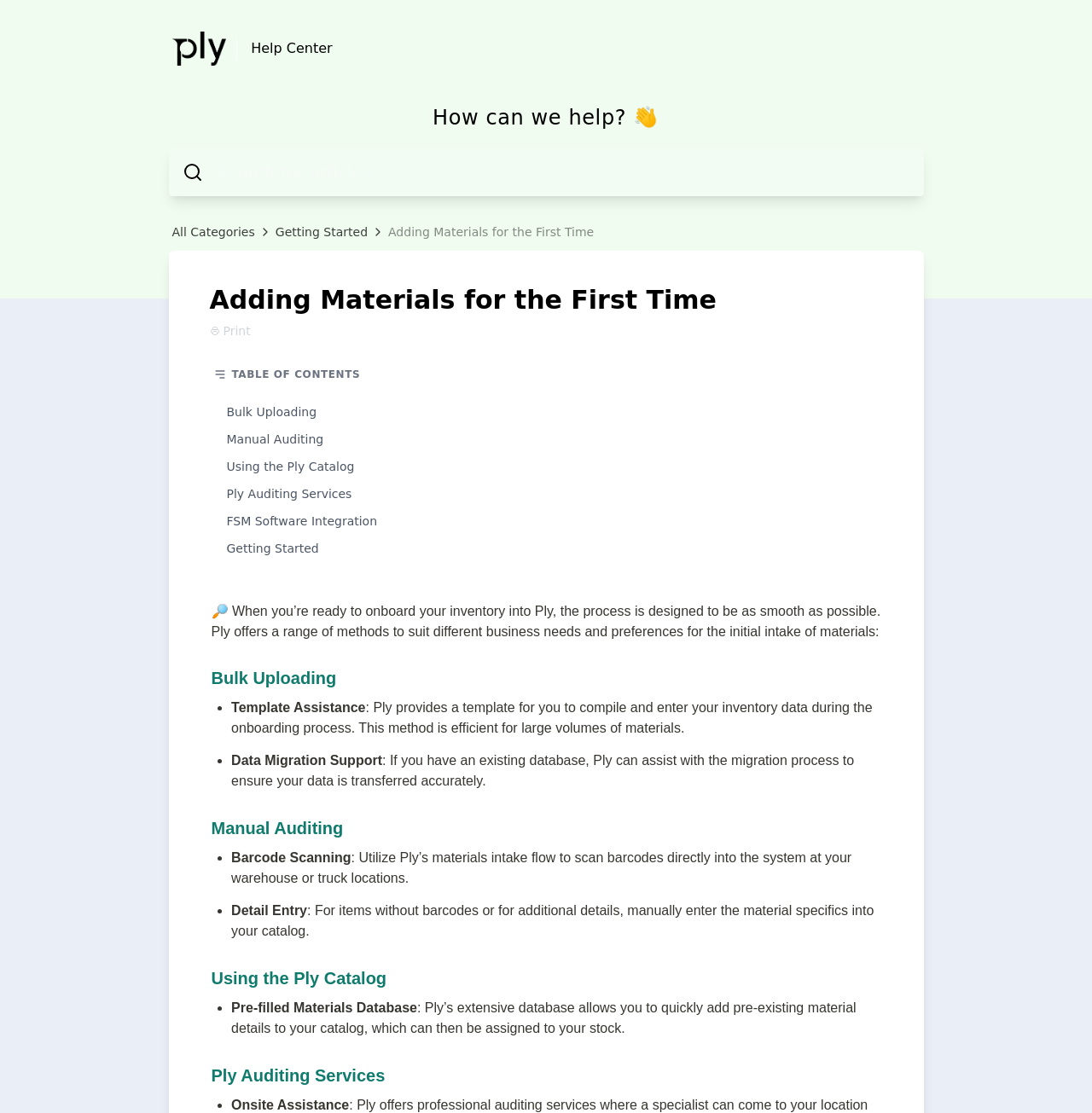Please identify the bounding box coordinates of the region to click in order to complete the task: "Go to Bulk Uploading". The coordinates must be four float numbers between 0 and 1, specified as [left, top, right, bottom].

[0.198, 0.358, 0.802, 0.382]